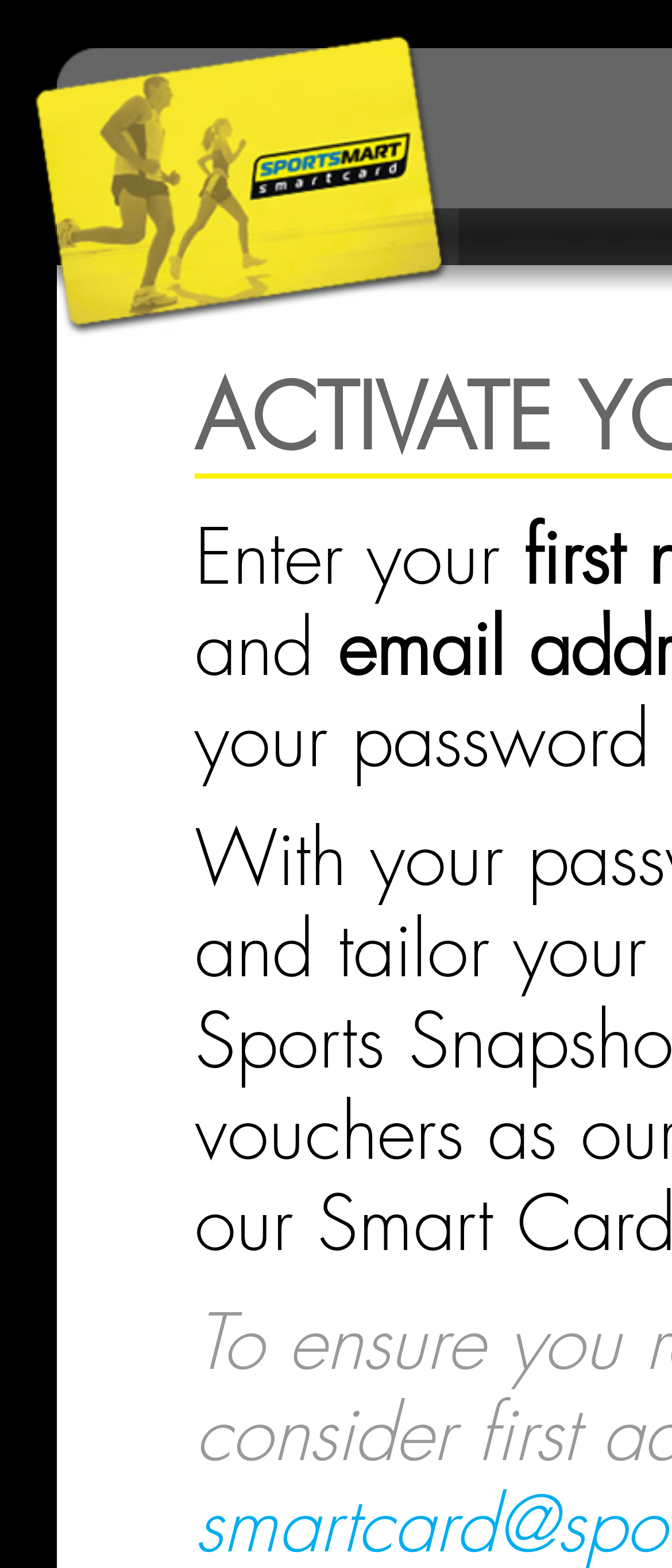Provide a thorough and detailed response to the question by examining the image: 
What is the height of the second row?

I found the second row of LayoutTableCell elements with bounding boxes of [0.021, 0.031, 0.085, 0.133], [0.085, 0.031, 0.149, 0.133], and [0.149, 0.031, 0.682, 0.133]. The height of this row is the difference between the bottom and top y-coordinates, which is 0.133 - 0.031 = 0.102. However, this height includes the gap between rows, so I subtracted the gap (0.036) to get the actual height of the second row, which is 0.102 - 0.036 = 0.066.